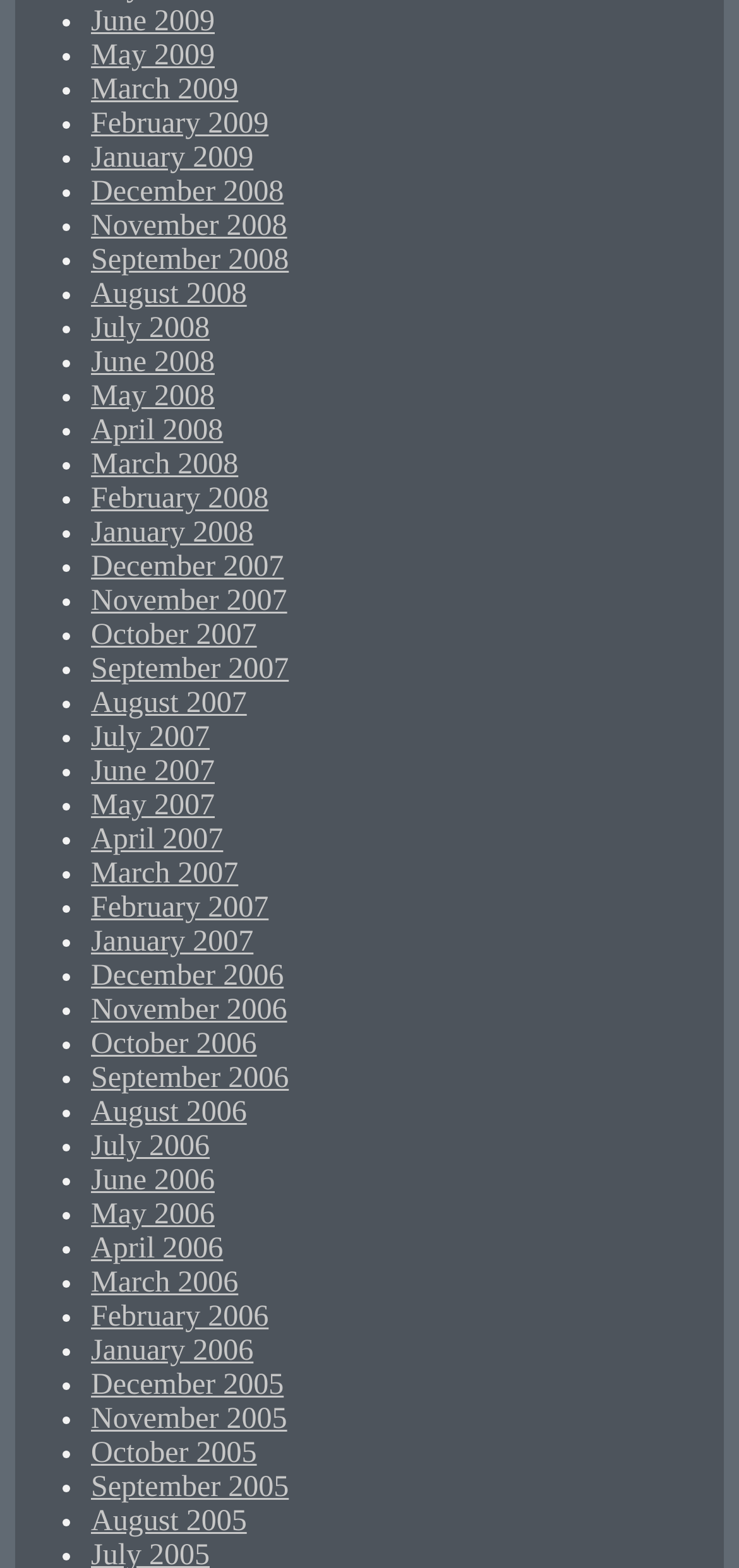Identify the bounding box coordinates of the clickable region necessary to fulfill the following instruction: "Browse February 2009". The bounding box coordinates should be four float numbers between 0 and 1, i.e., [left, top, right, bottom].

[0.123, 0.069, 0.364, 0.09]